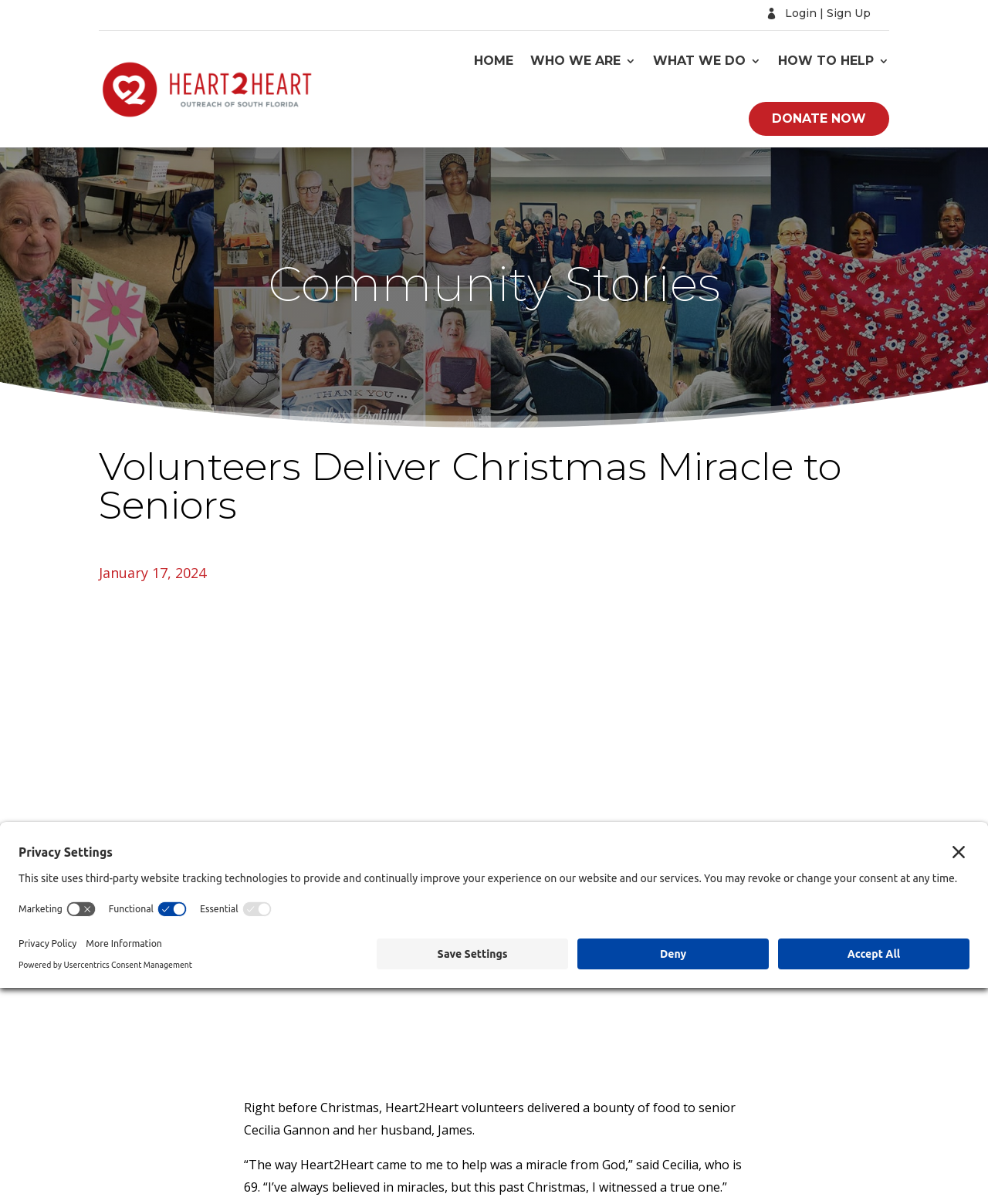Provide a comprehensive description of the webpage.

The webpage is about Heart2Heart Outreach of South Florida, a volunteer organization that helps seniors. At the top, there is a navigation menu with links to "Login | Sign Up", "HOME", "WHO WE ARE", "WHAT WE DO", "HOW TO HELP", and "DONATE NOW". 

Below the navigation menu, there is a section titled "Community Stories" with a heading "Volunteers Deliver Christmas Miracle to Seniors". This section features an image related to the story, which takes up most of the width of the page. 

To the right of the image, there are several headings, including the title of the story, the date "January 17, 2024", and an empty heading. 

Below the image, there are two paragraphs of text describing the story of Cecilia Gannon and her husband, James, who received a bounty of food from Heart2Heart volunteers before Christmas. 

At the bottom of the page, there is a button "Open Privacy Settings" that opens a modal dialog box with privacy settings. The dialog box has a heading "Privacy Settings" and explains that the site uses third-party website tracking technologies. There are options to revoke or change consent, with switches for "Marketing", "Functional", and "Essential" tracking. There are also links to "Open Privacy Policy" and "More Information", as well as buttons to "Save Settings", "Deny", and "Accept All".